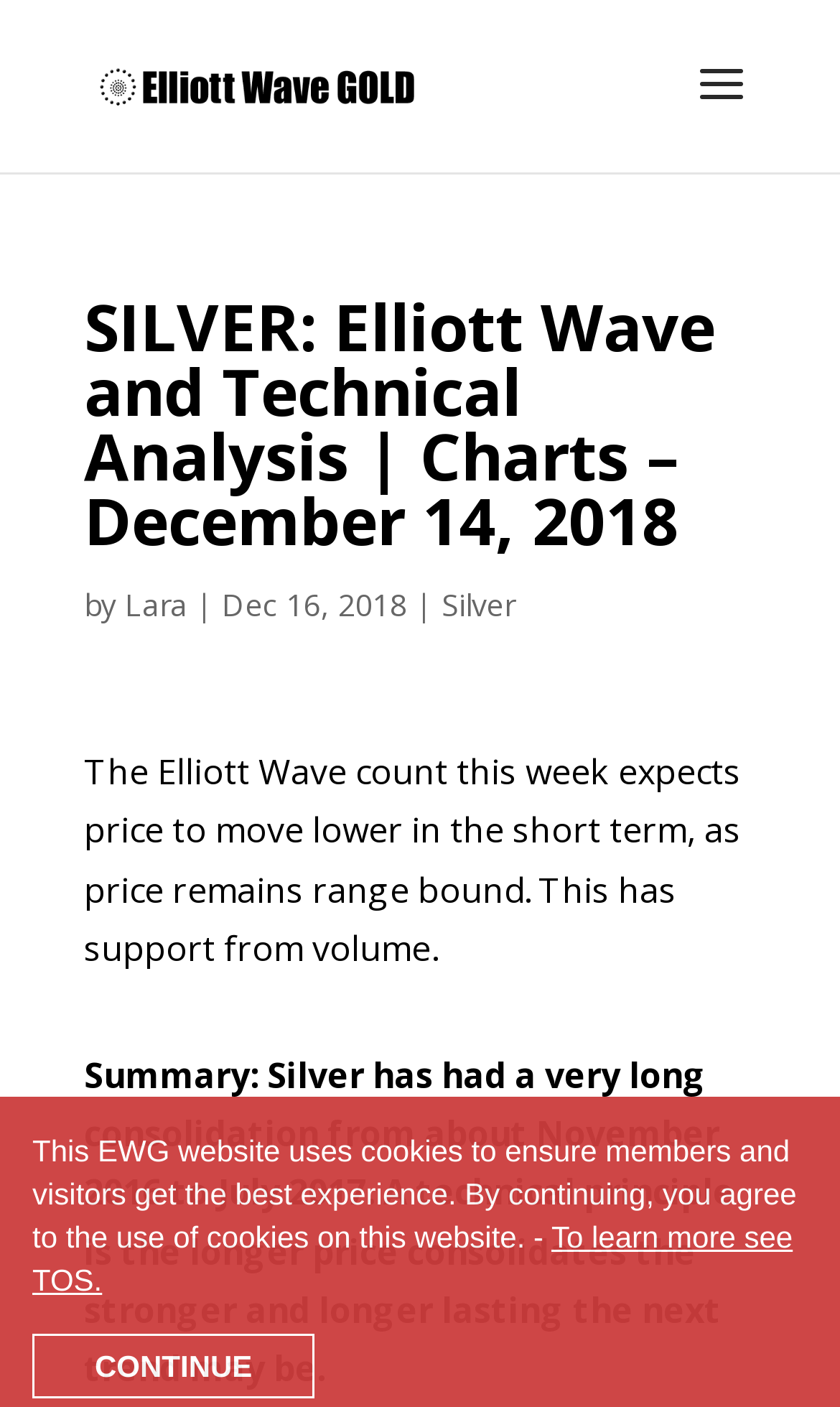Predict the bounding box coordinates for the UI element described as: "To learn more see TOS.". The coordinates should be four float numbers between 0 and 1, presented as [left, top, right, bottom].

[0.038, 0.867, 0.944, 0.922]